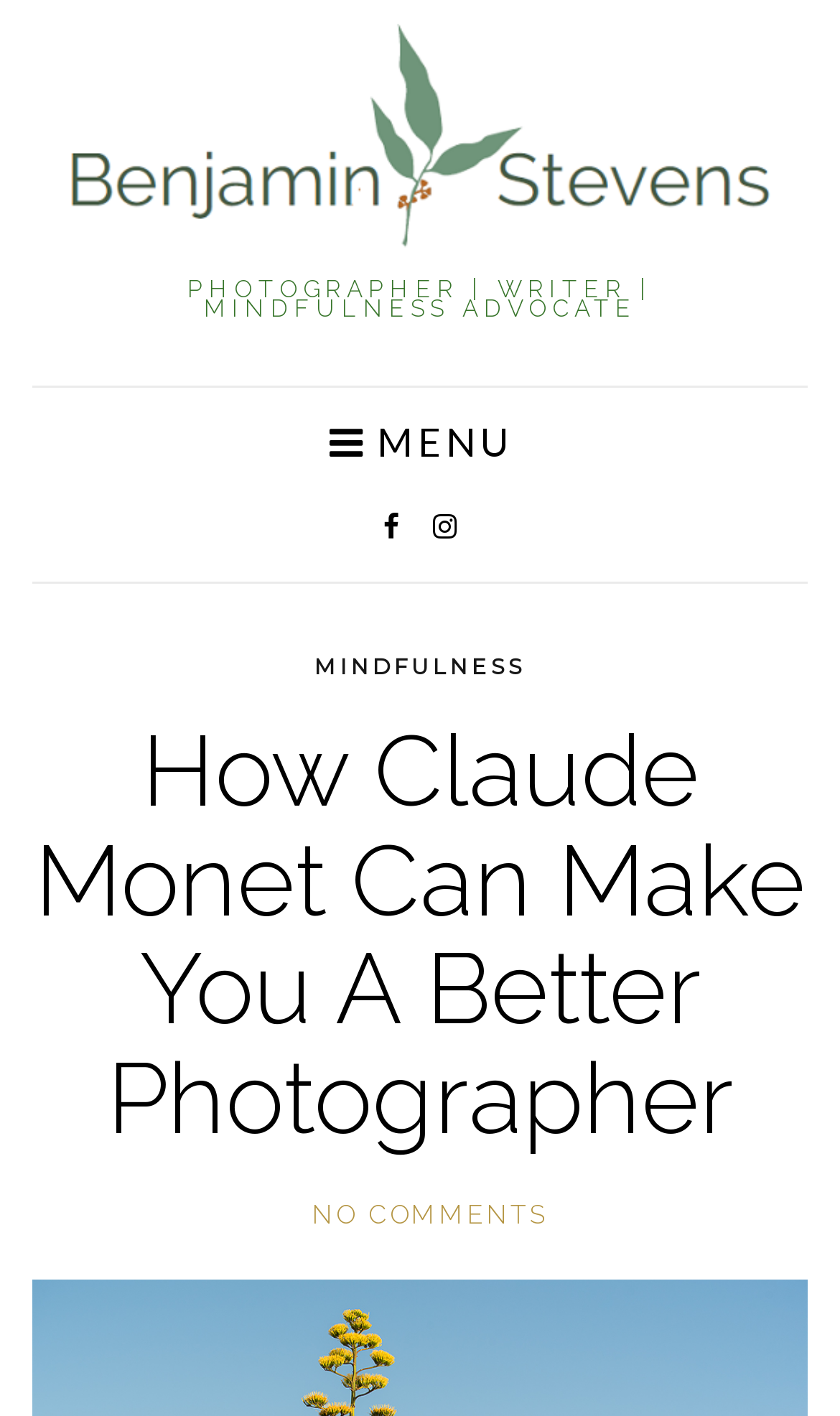Offer an extensive depiction of the webpage and its key elements.

The webpage is about the connection between Claude Monet's art and photography, specifically how his approach can improve one's photography skills. At the top-left corner, there is a heading with the title "Benjamin Stevens Photography" accompanied by a link and an image with the same name. Below this, there is a static text that describes the author as a "PHOTOGRAPHER | WRITER | MINDFULNESS ADVOCATE".

To the right of the static text, there are three icons: a menu icon, a Facebook icon, and a Twitter icon. The menu icon is on the left, followed by the Facebook icon, and then the Twitter icon.

Below these elements, there is a heading that reads "How Claude Monet Can Make You A Better Photographer". This heading spans almost the entire width of the page. At the bottom of the page, there is a link that says "NO COMMENTS".